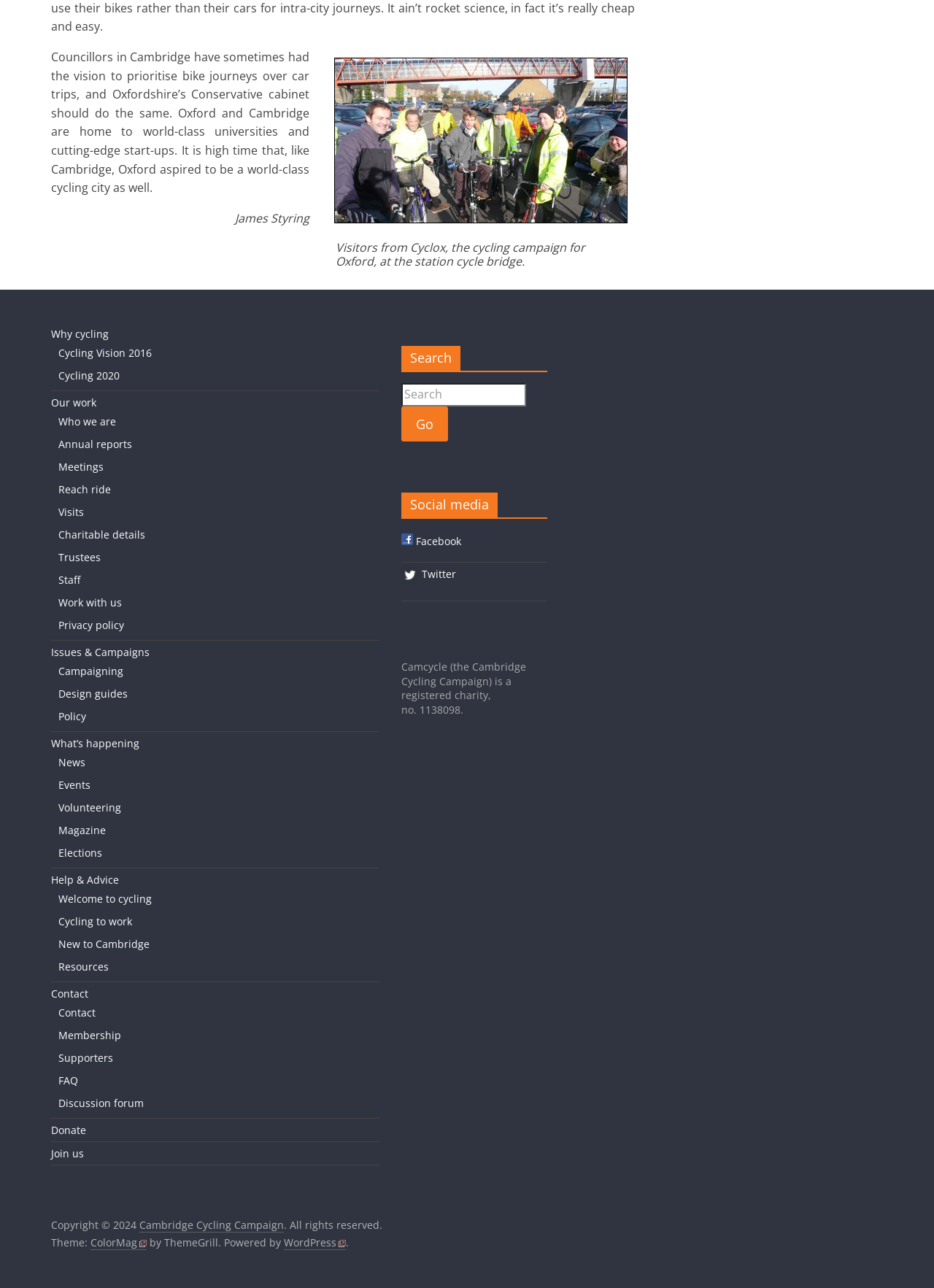Please specify the bounding box coordinates of the clickable section necessary to execute the following command: "Search for something".

[0.43, 0.297, 0.563, 0.315]